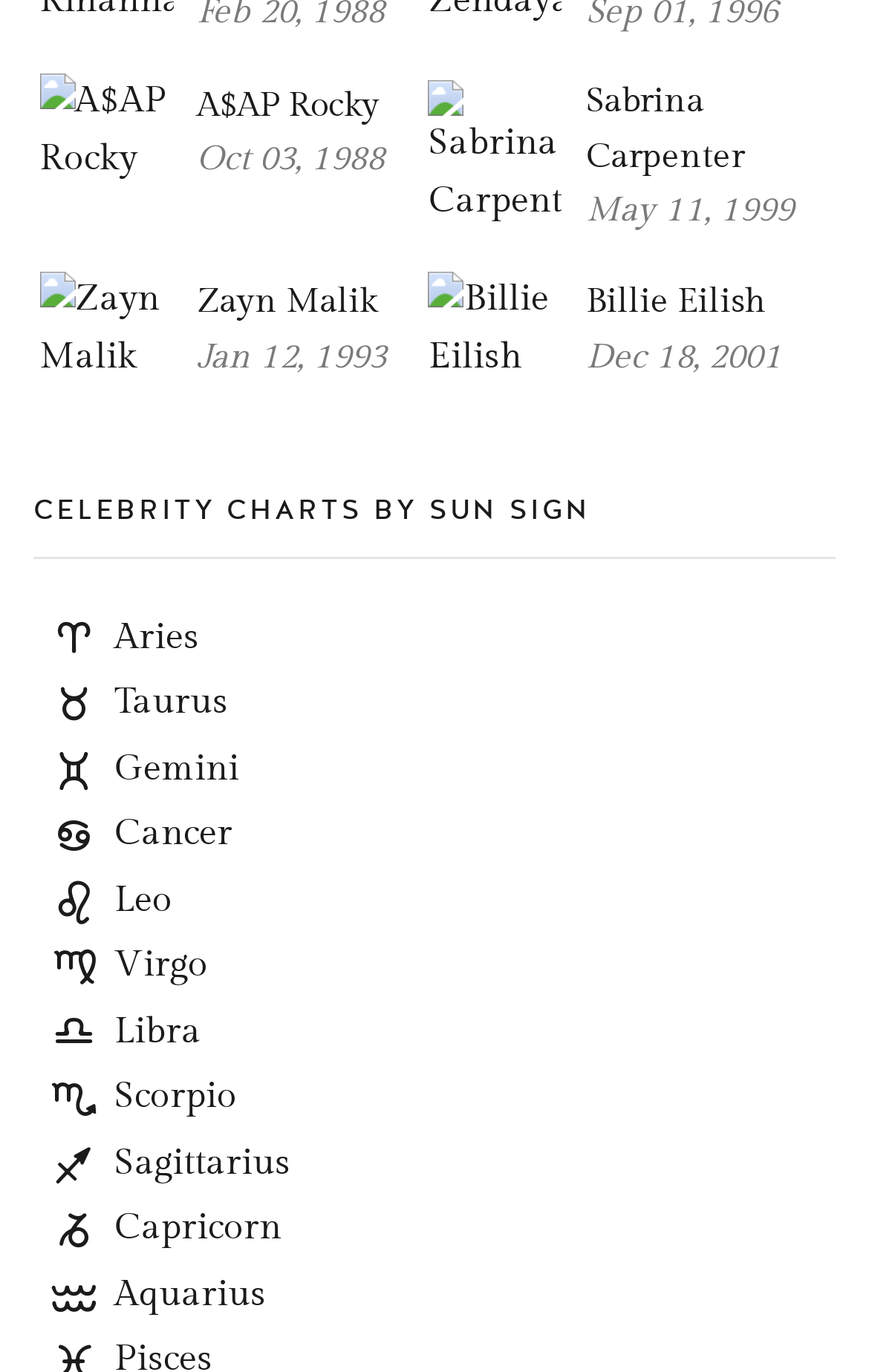Locate the bounding box coordinates of the element that needs to be clicked to carry out the instruction: "View Billie Eilish's profile". The coordinates should be given as four float numbers ranging from 0 to 1, i.e., [left, top, right, bottom].

[0.514, 0.211, 0.962, 0.268]